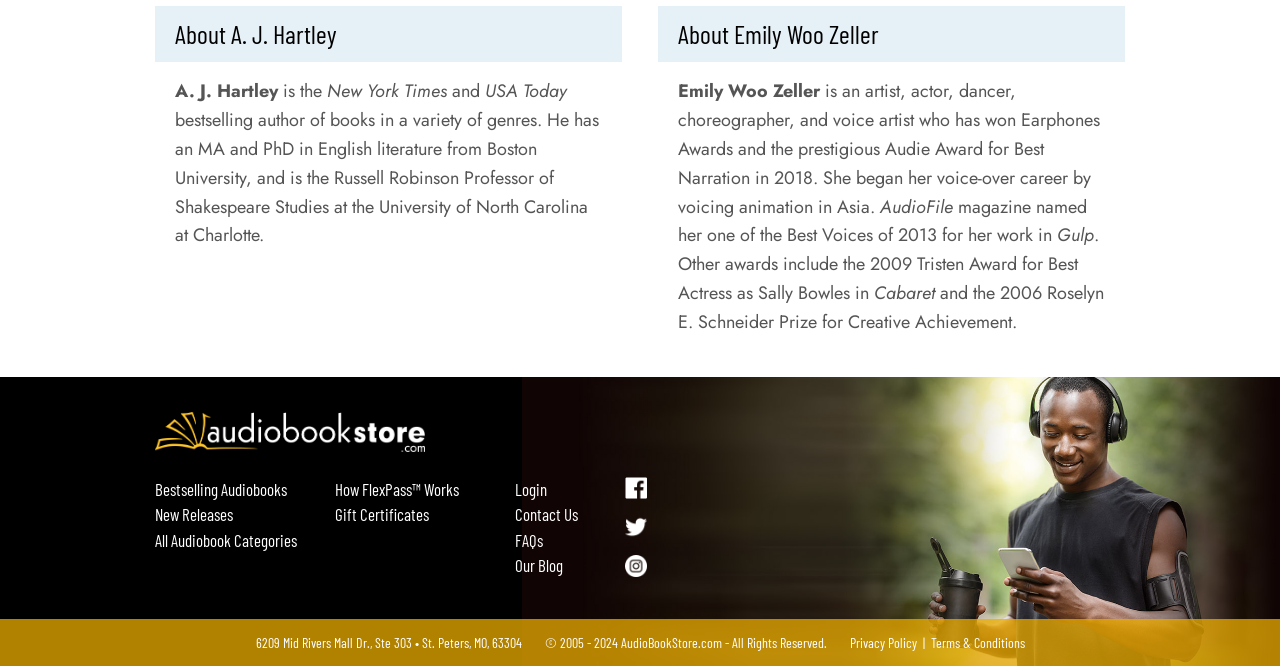What is the copyright year range of AudiobookStore.com?
Please interpret the details in the image and answer the question thoroughly.

The webpage displays the copyright information as '© 2005 - 2024 AudioBookStore.com - All Rights Reserved.', indicating that the copyright year range is from 2005 to 2024.